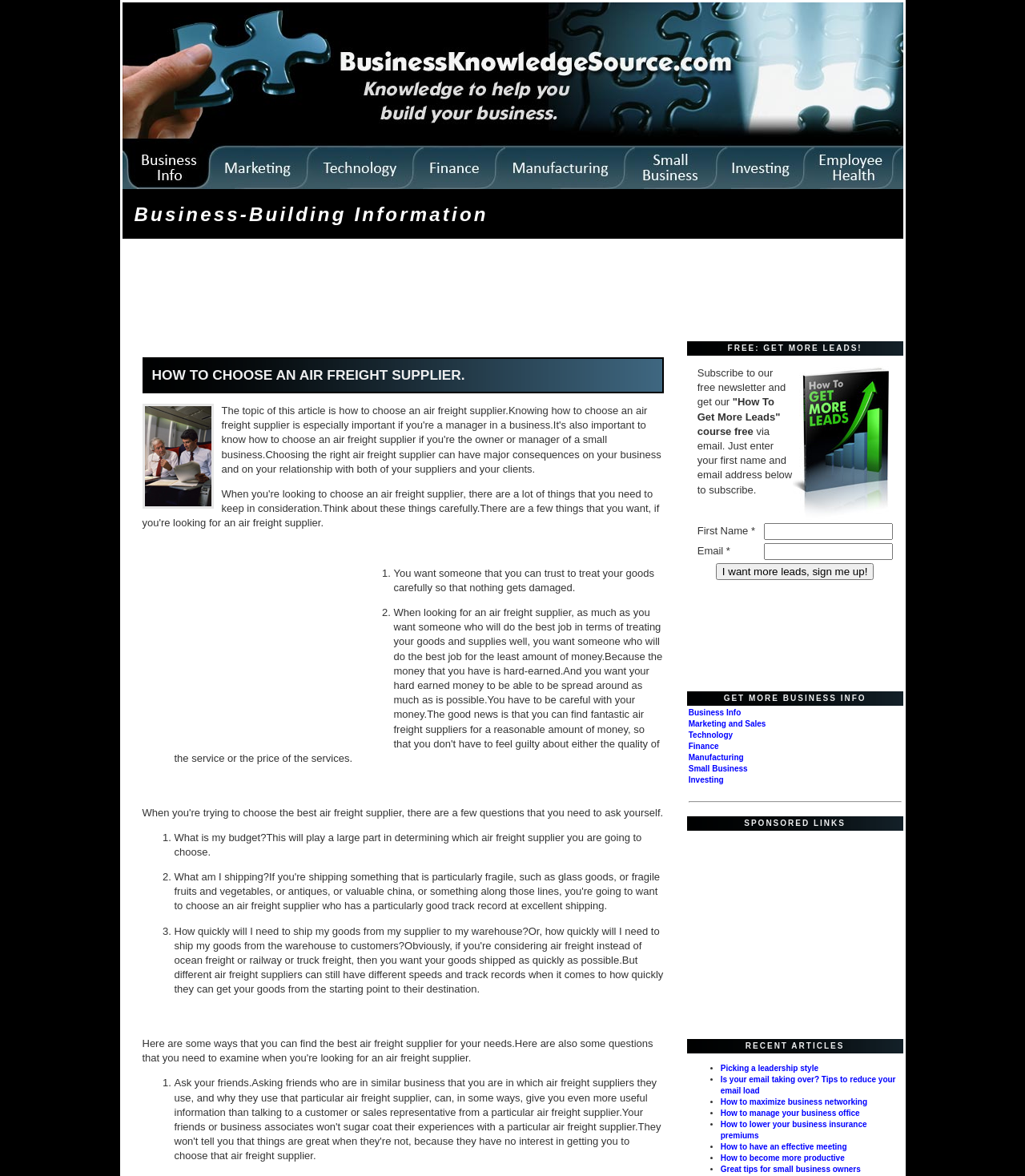Please pinpoint the bounding box coordinates for the region I should click to adhere to this instruction: "Enter your first name".

[0.745, 0.445, 0.871, 0.459]